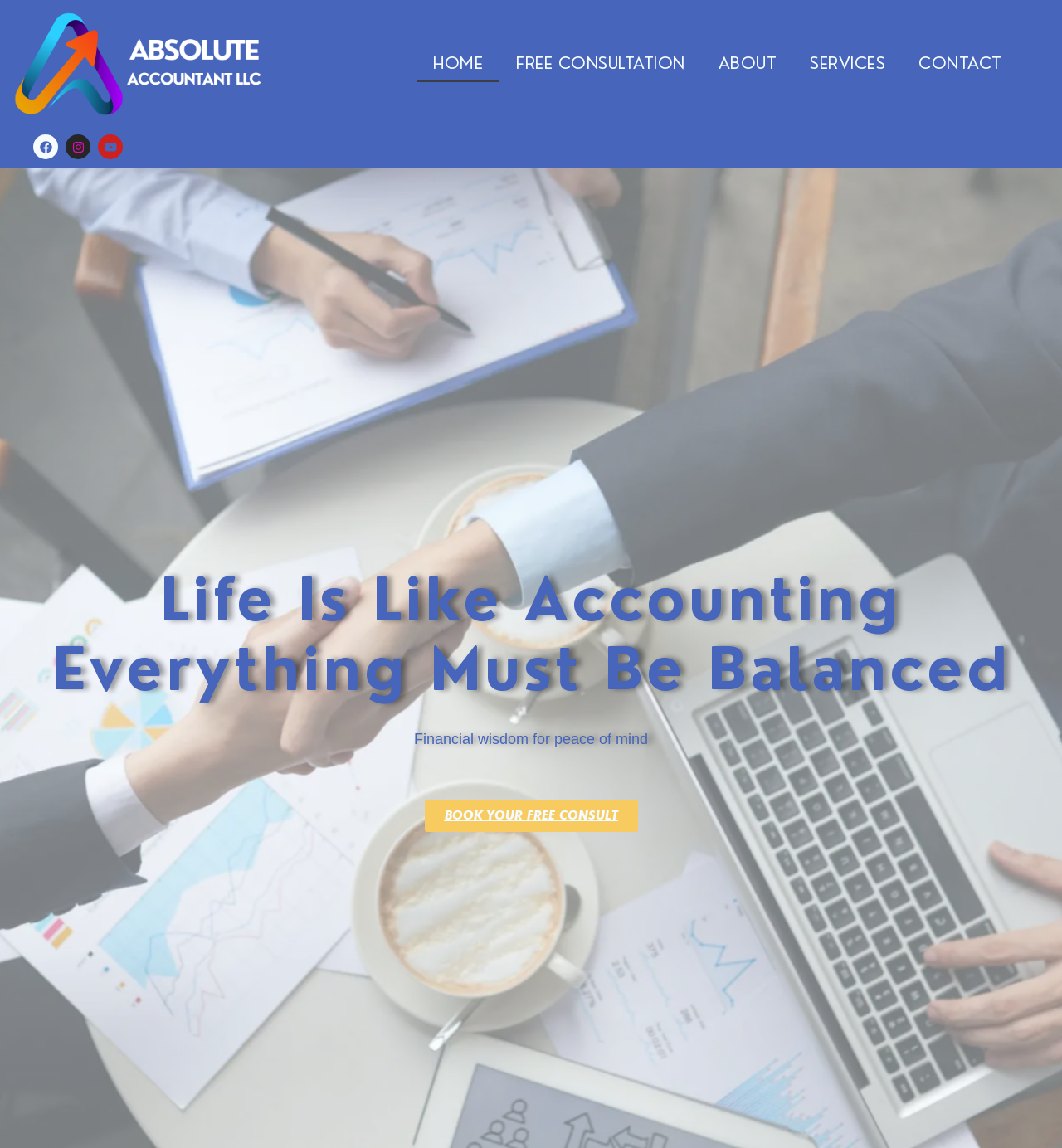Determine the bounding box coordinates of the section I need to click to execute the following instruction: "Visit Facebook page". Provide the coordinates as four float numbers between 0 and 1, i.e., [left, top, right, bottom].

[0.031, 0.117, 0.055, 0.139]